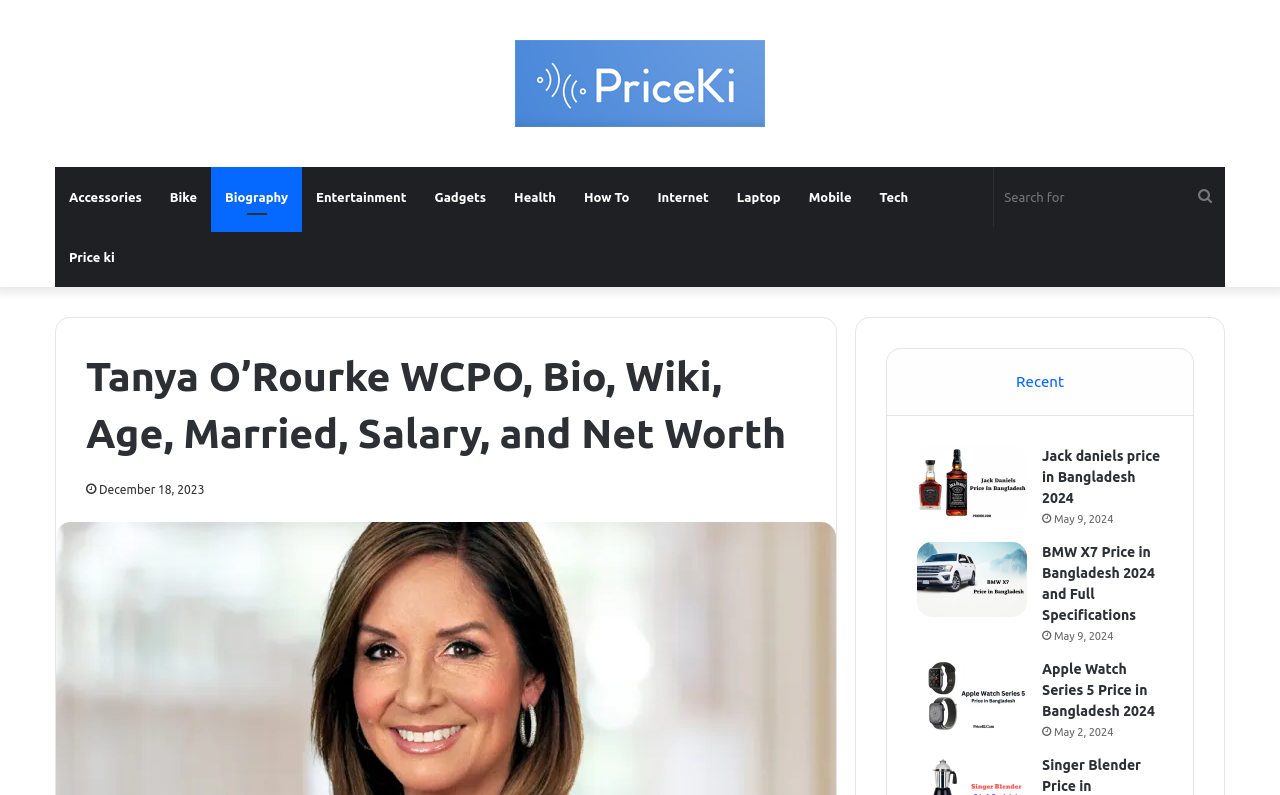Extract the main headline from the webpage and generate its text.

Tanya O’Rourke WCPO, Bio, Wiki, Age, Married, Salary, and Net Worth